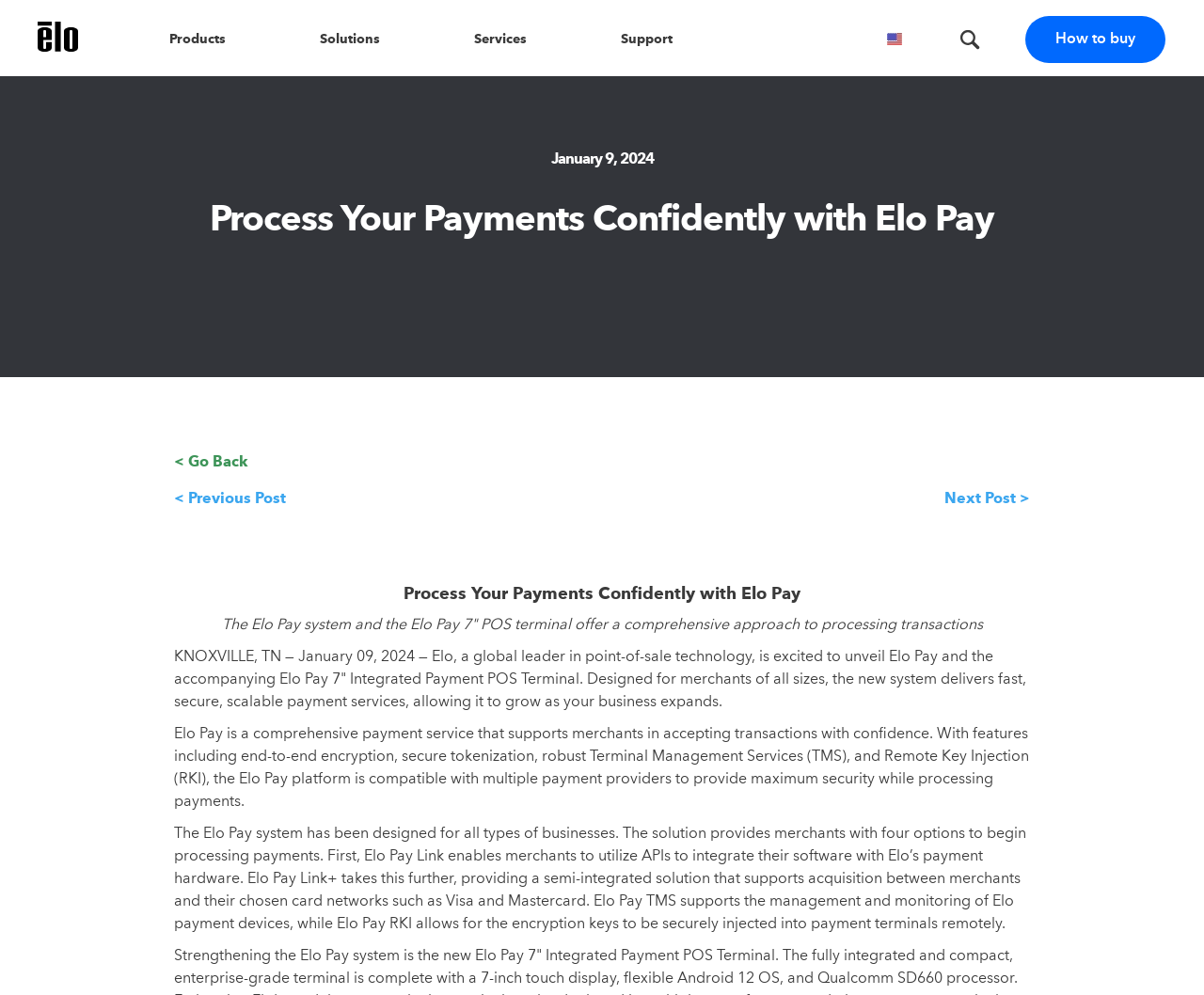Find the bounding box coordinates of the element to click in order to complete the given instruction: "Click on the English (US) flag."

[0.733, 0.0, 0.768, 0.061]